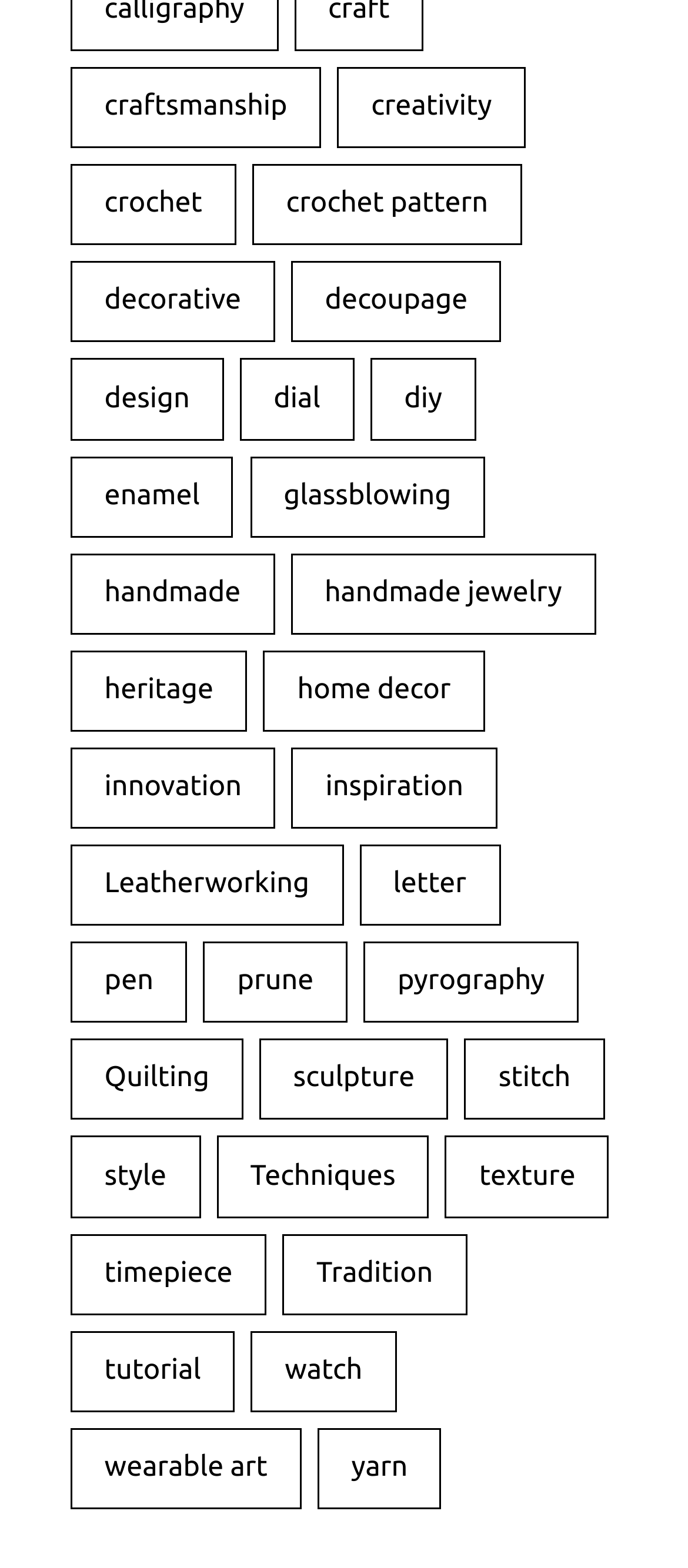Given the description: "crochet pattern", determine the bounding box coordinates of the UI element. The coordinates should be formatted as four float numbers between 0 and 1, [left, top, right, bottom].

[0.367, 0.105, 0.759, 0.157]